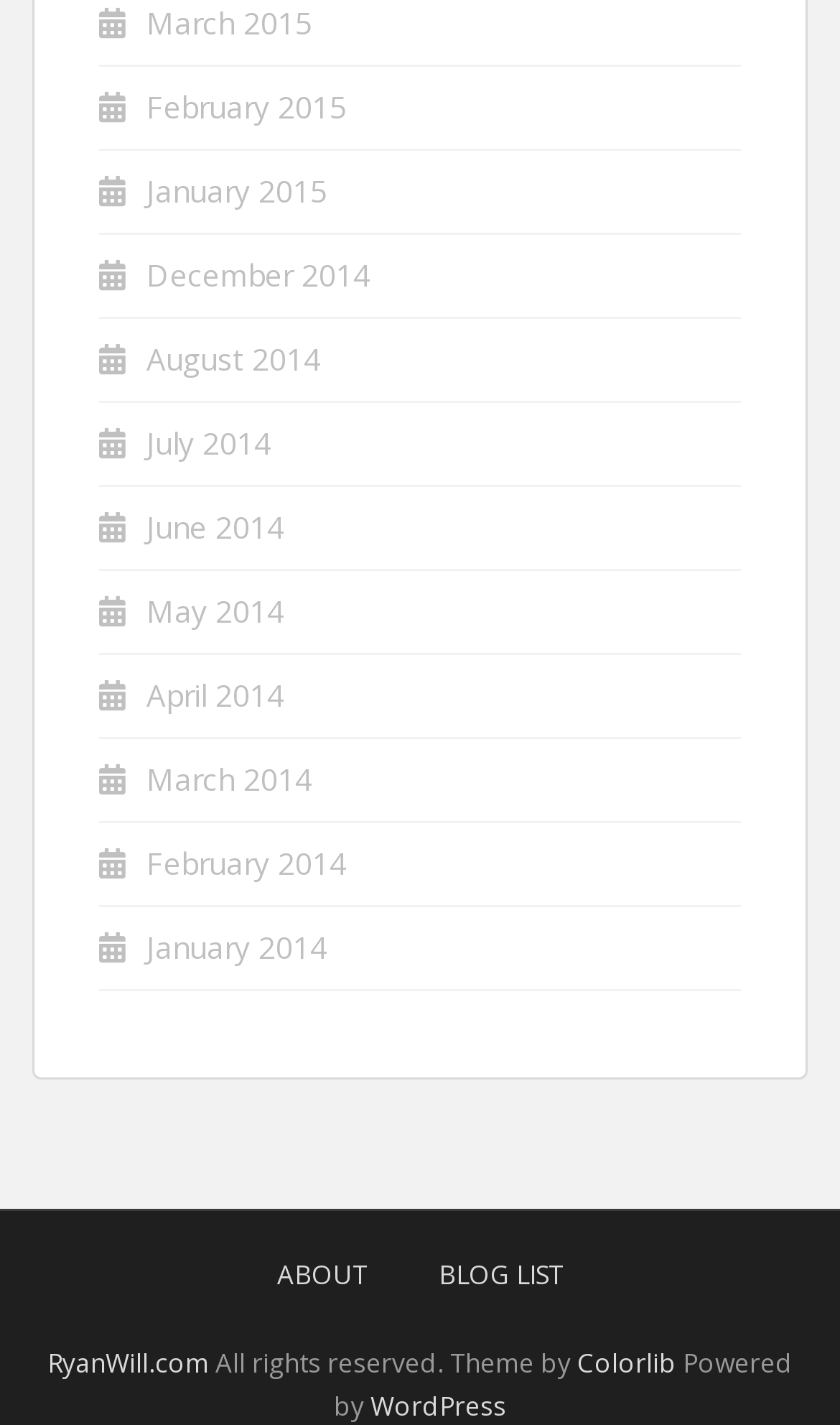Determine the bounding box coordinates of the section to be clicked to follow the instruction: "View March 2015 blog posts". The coordinates should be given as four float numbers between 0 and 1, formatted as [left, top, right, bottom].

[0.174, 0.002, 0.372, 0.031]